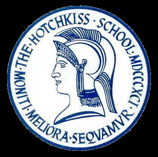What is the symbolic meaning of the helmeted figure in the official seal?
Provide a concise answer using a single word or phrase based on the image.

Wisdom and strength